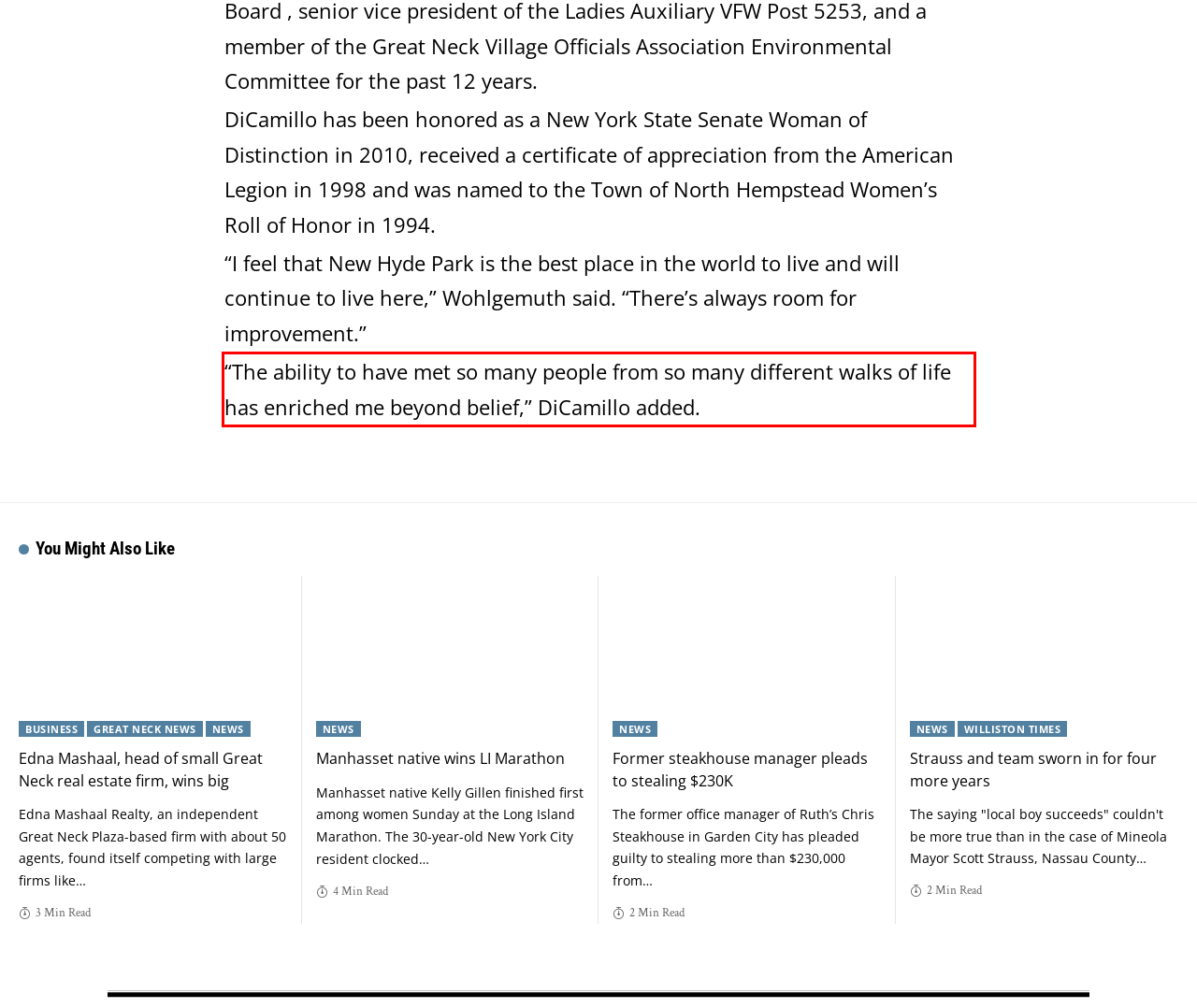Please identify the text within the red rectangular bounding box in the provided webpage screenshot.

“The ability to have met so many people from so many different walks of life has enriched me beyond belief,” DiCamillo added.